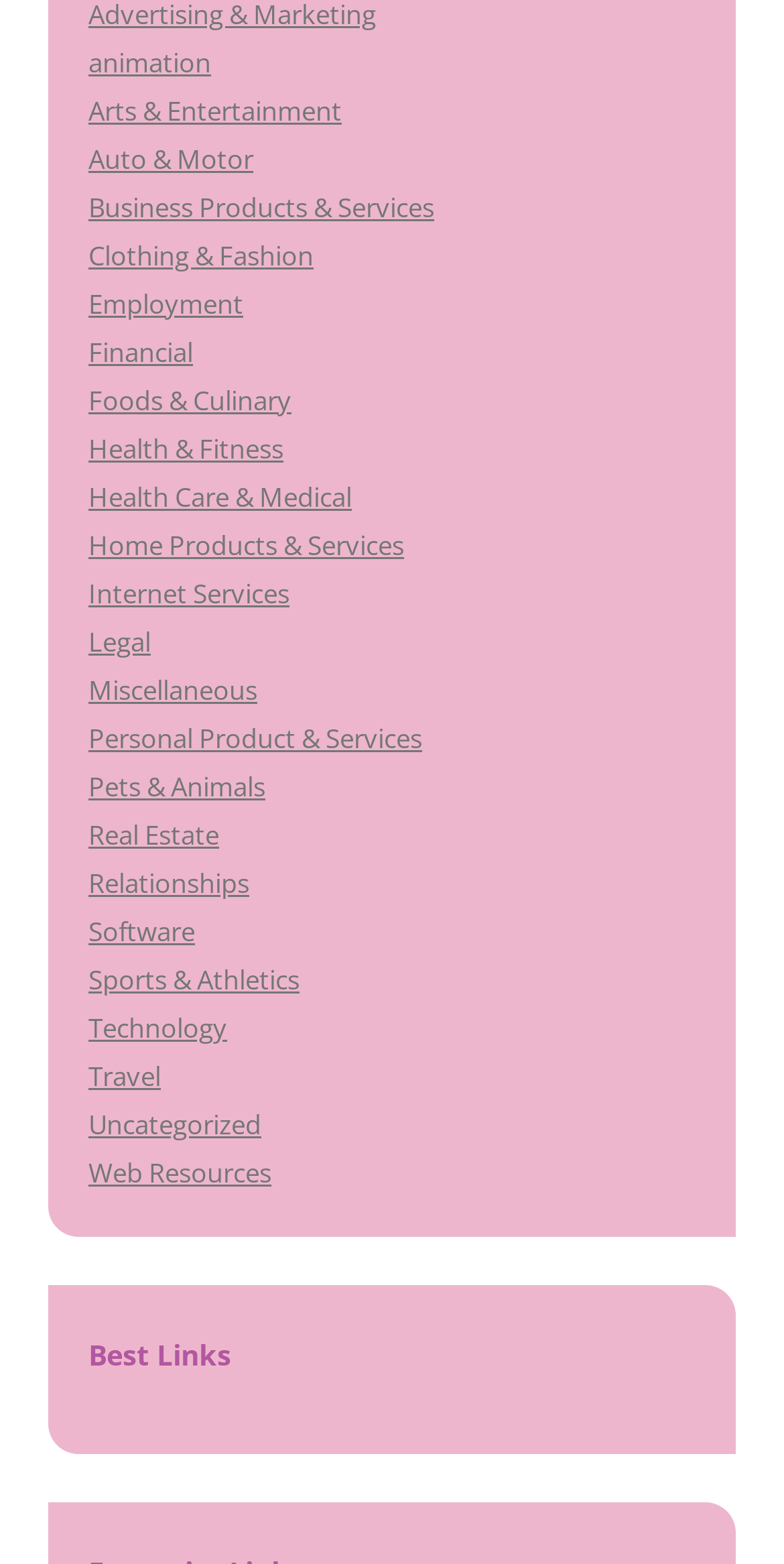Determine the bounding box coordinates of the region to click in order to accomplish the following instruction: "view Best Links heading". Provide the coordinates as four float numbers between 0 and 1, specifically [left, top, right, bottom].

[0.113, 0.847, 0.887, 0.886]